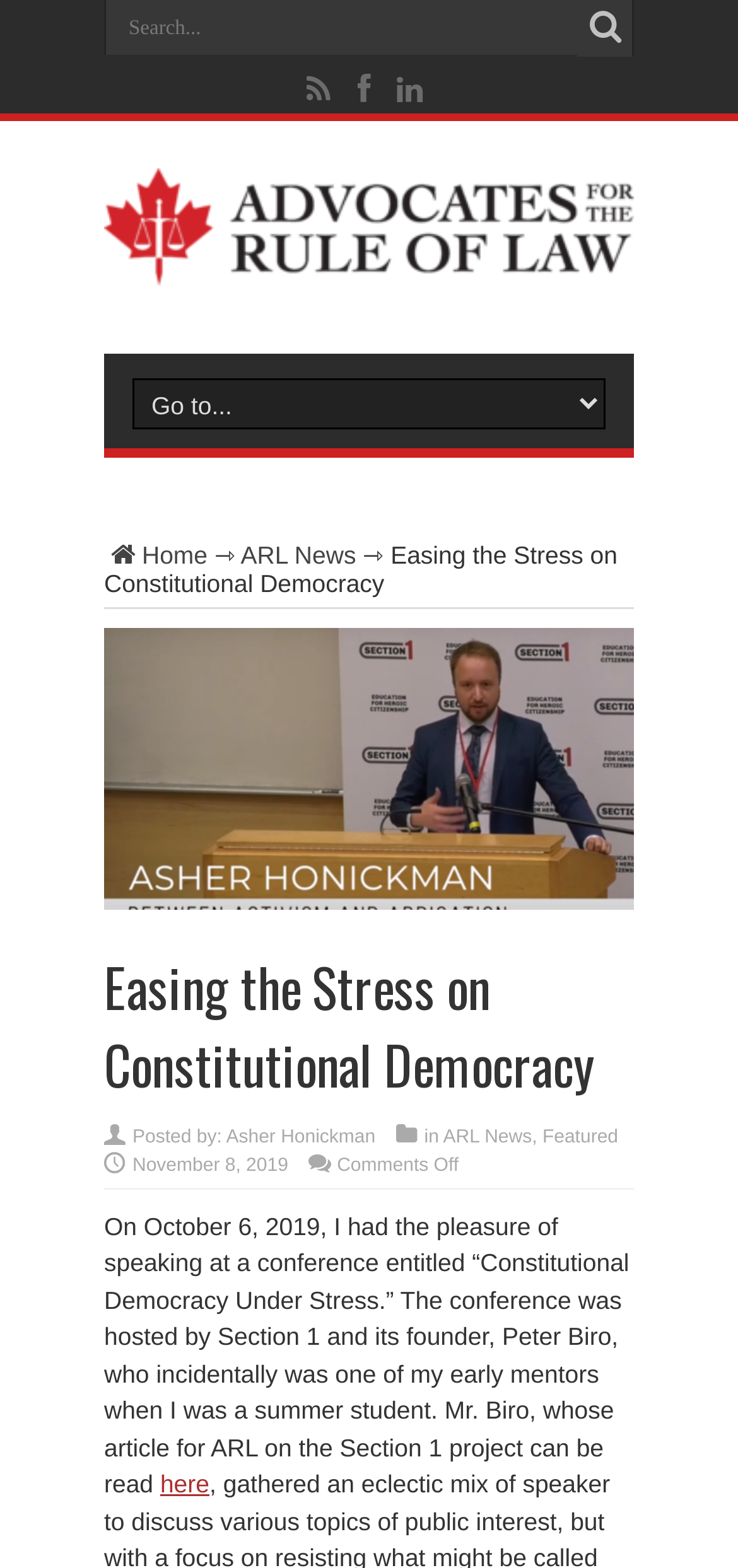Based on the element description Asher Honickman, identify the bounding box of the UI element in the given webpage screenshot. The coordinates should be in the format (top-left x, top-left y, bottom-right x, bottom-right y) and must be between 0 and 1.

[0.306, 0.718, 0.509, 0.732]